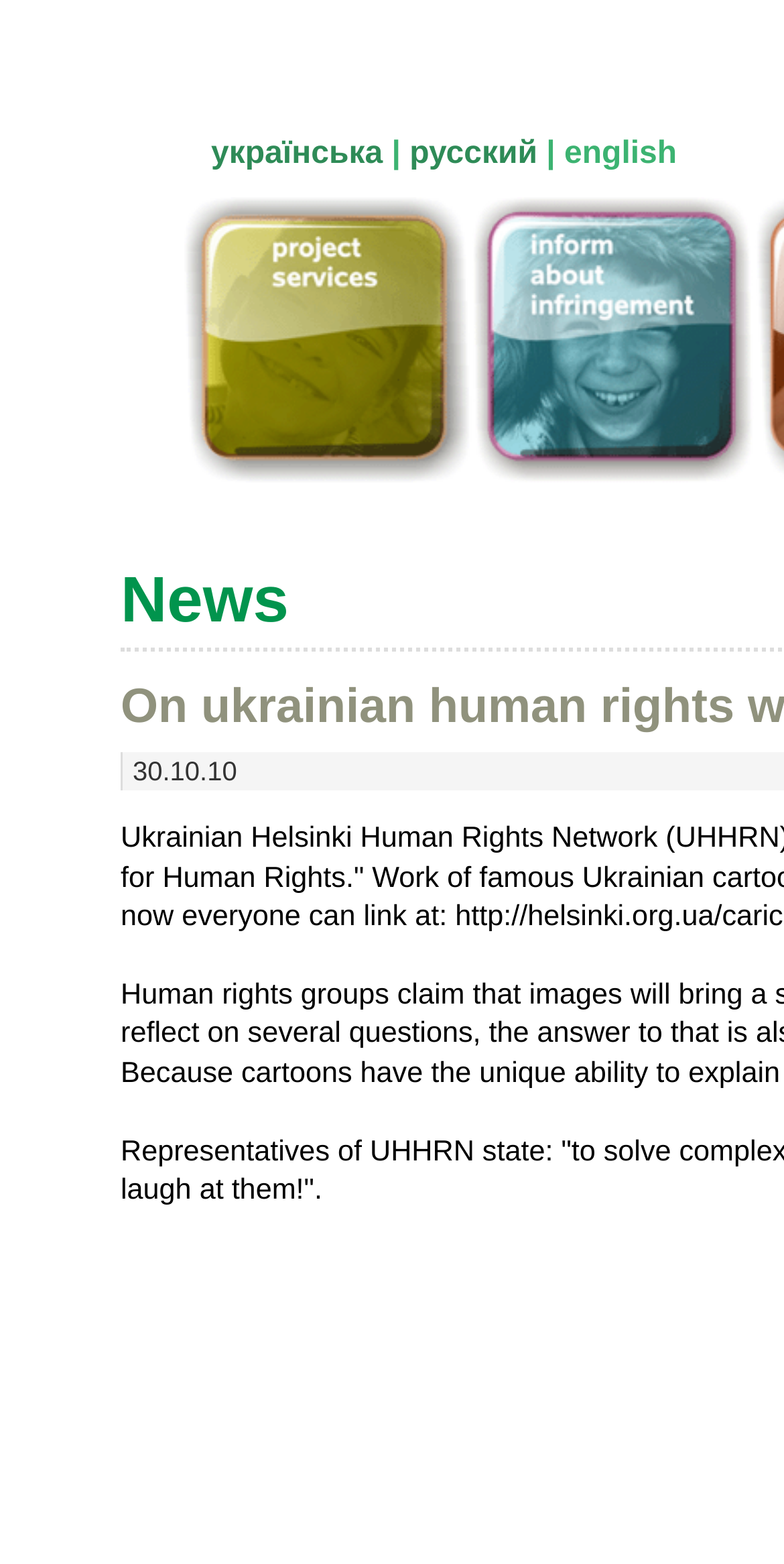Please locate and retrieve the main header text of the webpage.

On ukrainian human rights will be made cartoons